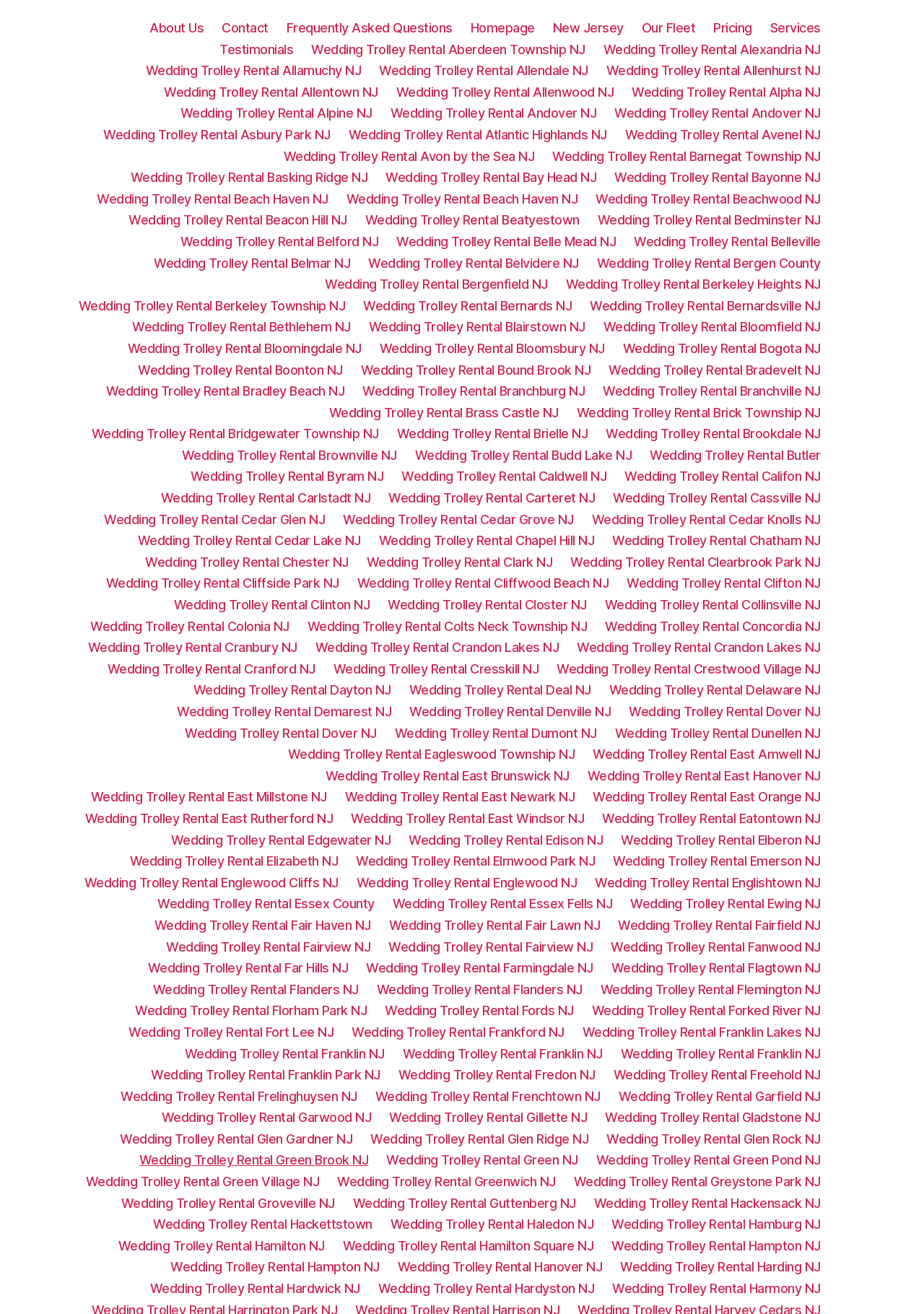Determine the bounding box of the UI element mentioned here: "Wedding Trolley Rental Beachwood NJ". The coordinates must be in the format [left, top, right, bottom] with values ranging from 0 to 1.

[0.645, 0.145, 0.888, 0.157]